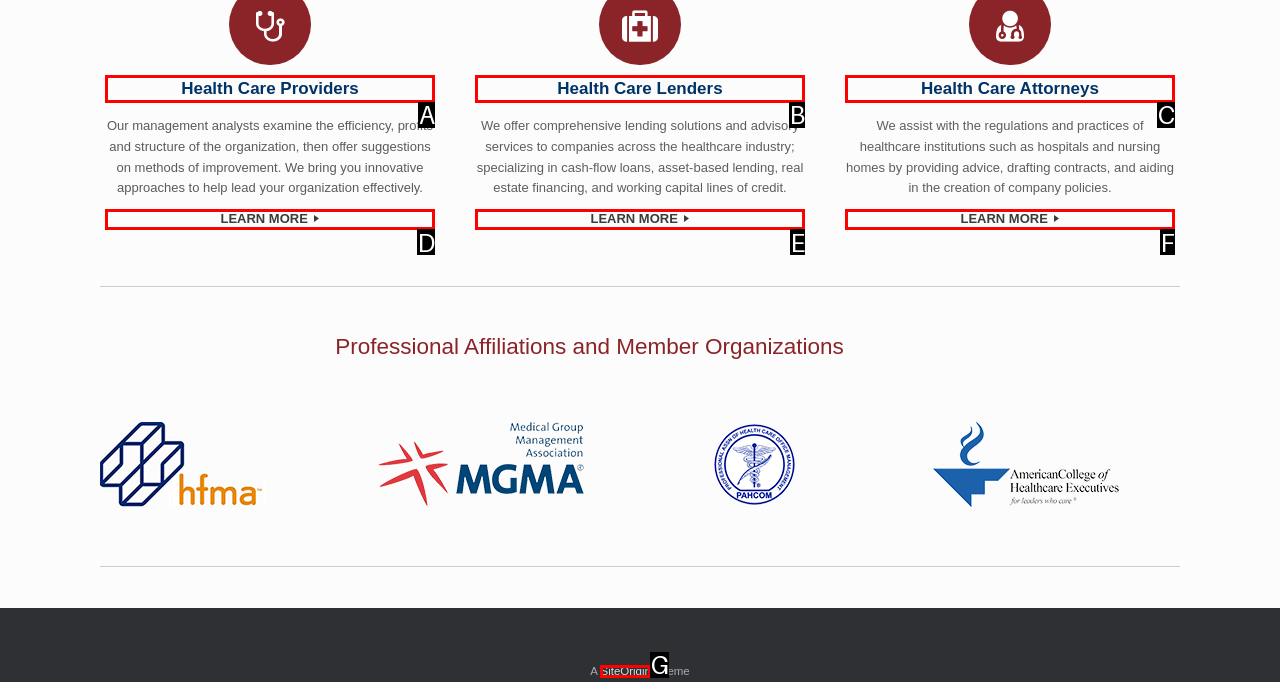Find the HTML element that suits the description: LEARN MORE
Indicate your answer with the letter of the matching option from the choices provided.

E